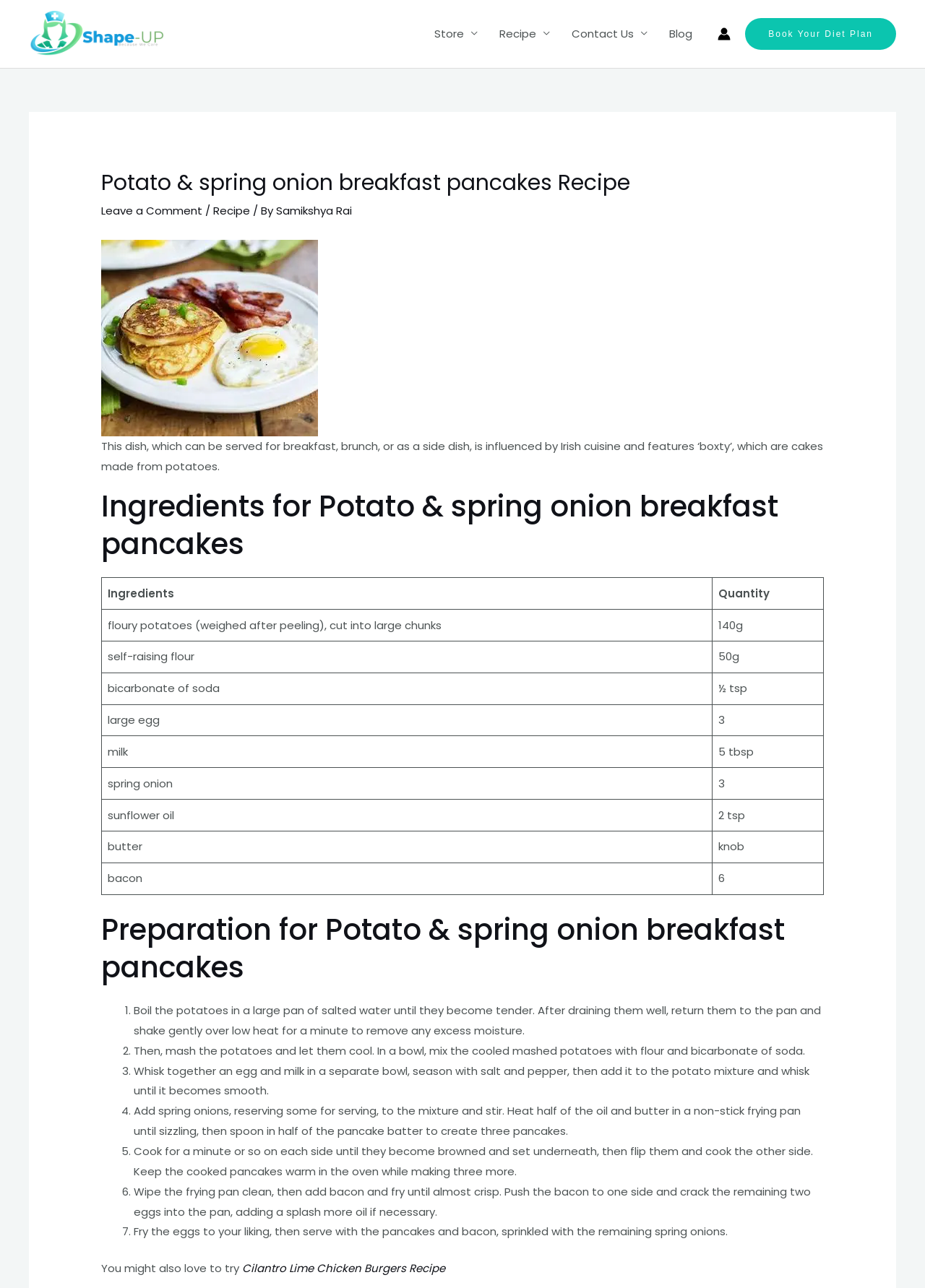Please locate the bounding box coordinates of the element's region that needs to be clicked to follow the instruction: "Click on the 'Leave a Comment' link". The bounding box coordinates should be provided as four float numbers between 0 and 1, i.e., [left, top, right, bottom].

[0.109, 0.157, 0.219, 0.169]